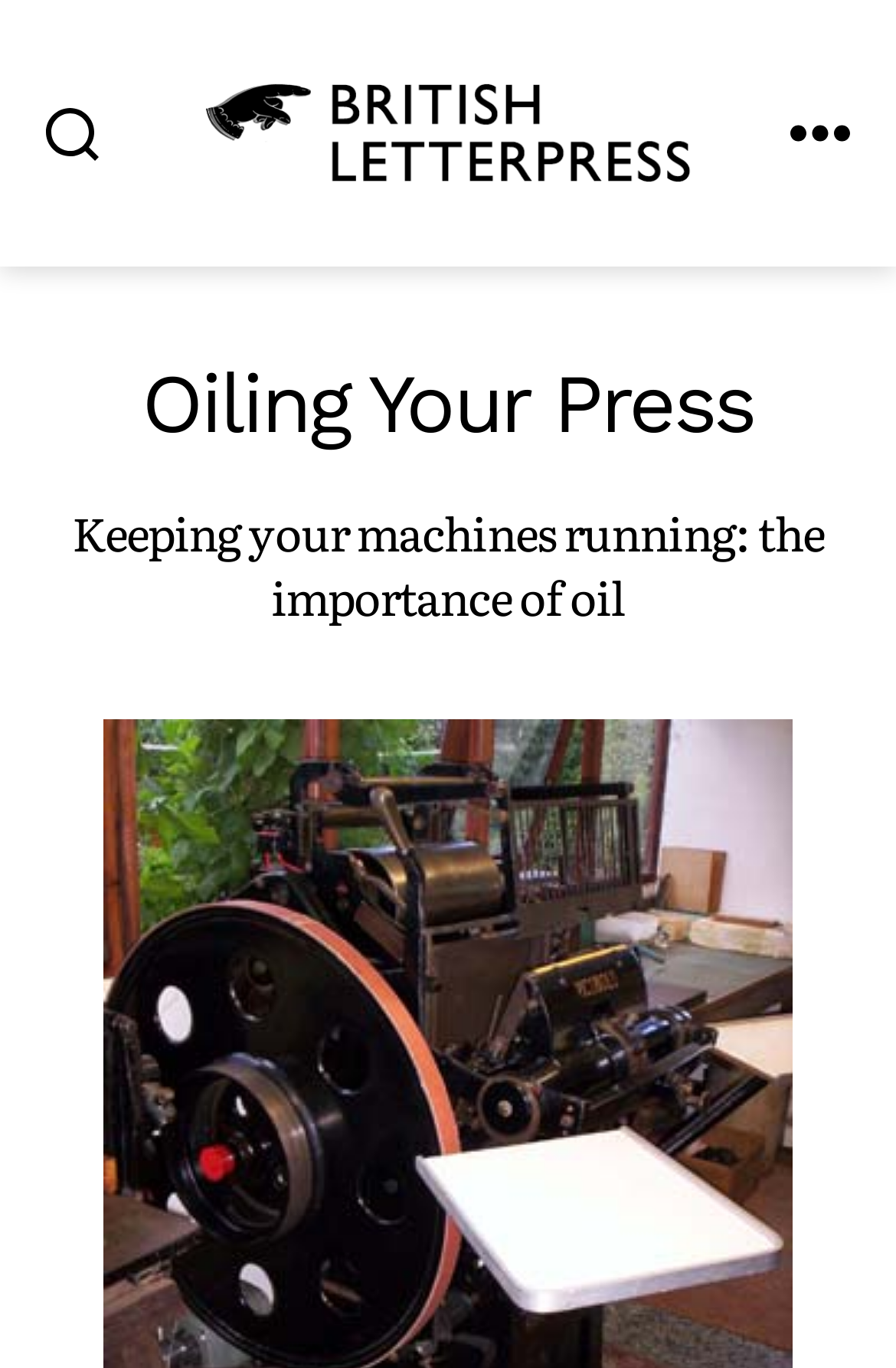Given the description parent_node: British Letterpress, predict the bounding box coordinates of the UI element. Ensure the coordinates are in the format (top-left x, top-left y, bottom-right x, bottom-right y) and all values are between 0 and 1.

[0.208, 0.047, 0.792, 0.148]